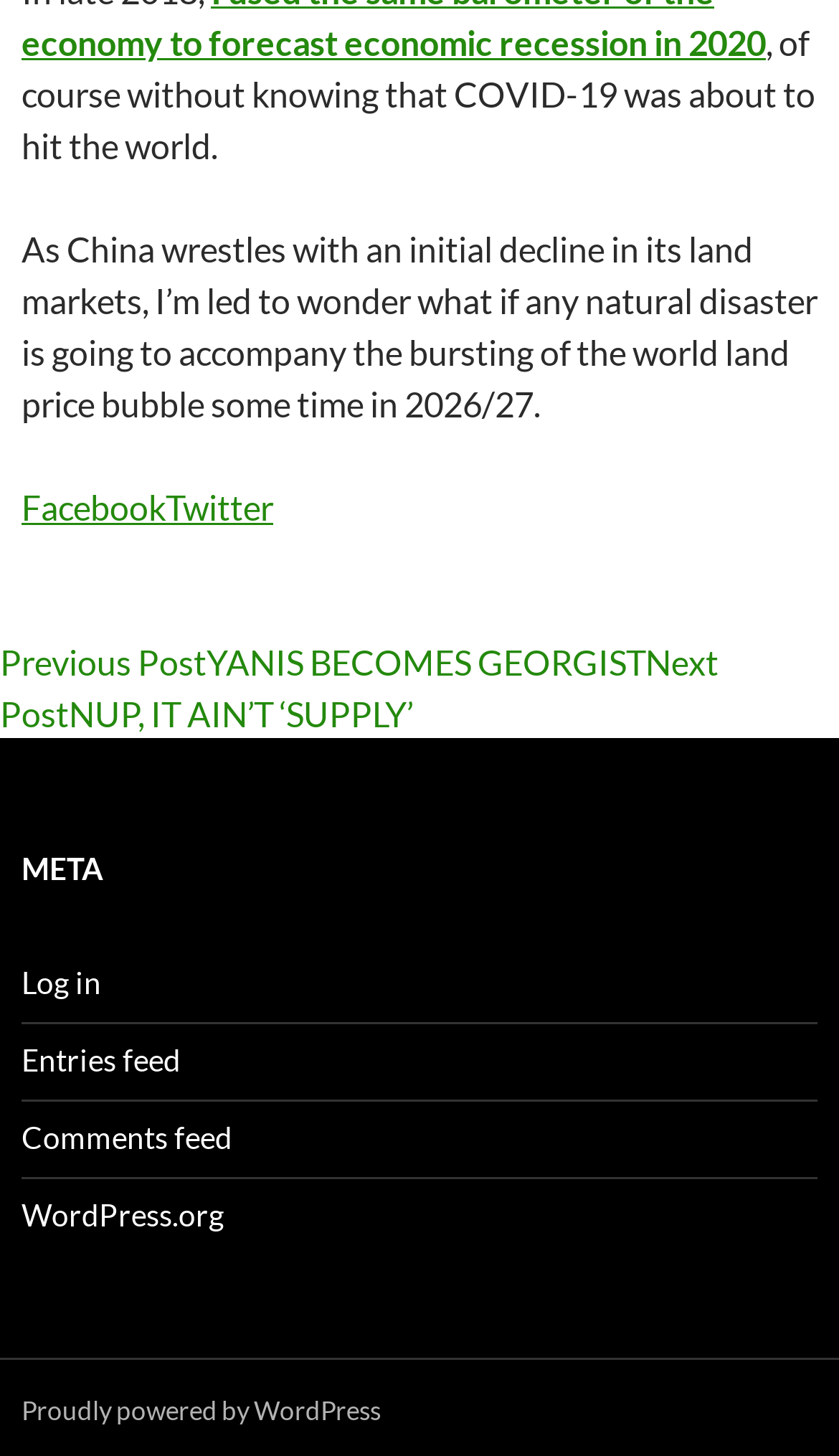What is the name of the platform powering the website?
Using the image as a reference, give a one-word or short phrase answer.

WordPress